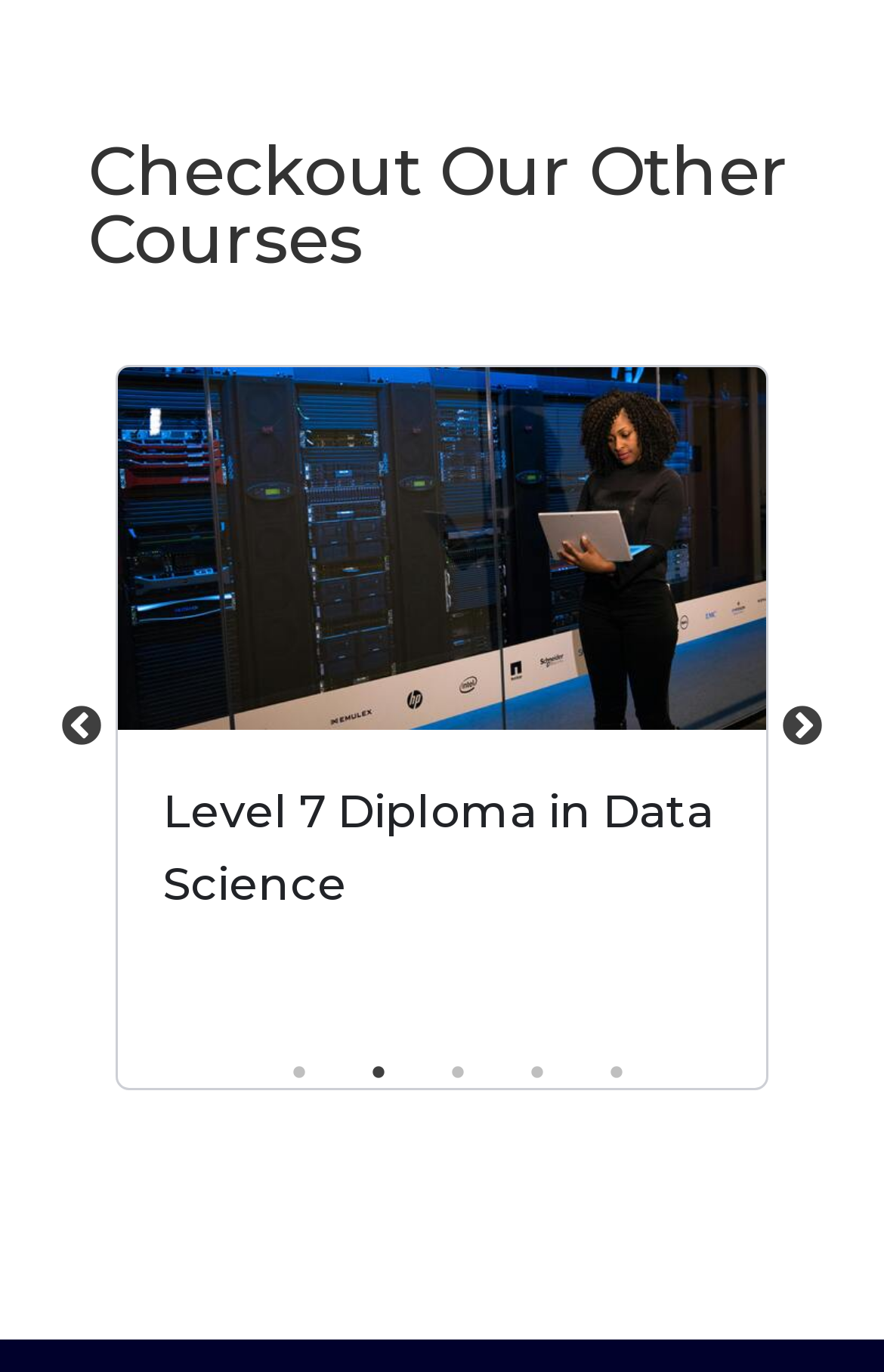Locate the bounding box coordinates of the area you need to click to fulfill this instruction: 'Click the Next button'. The coordinates must be in the form of four float numbers ranging from 0 to 1: [left, top, right, bottom].

[0.882, 0.514, 0.933, 0.547]